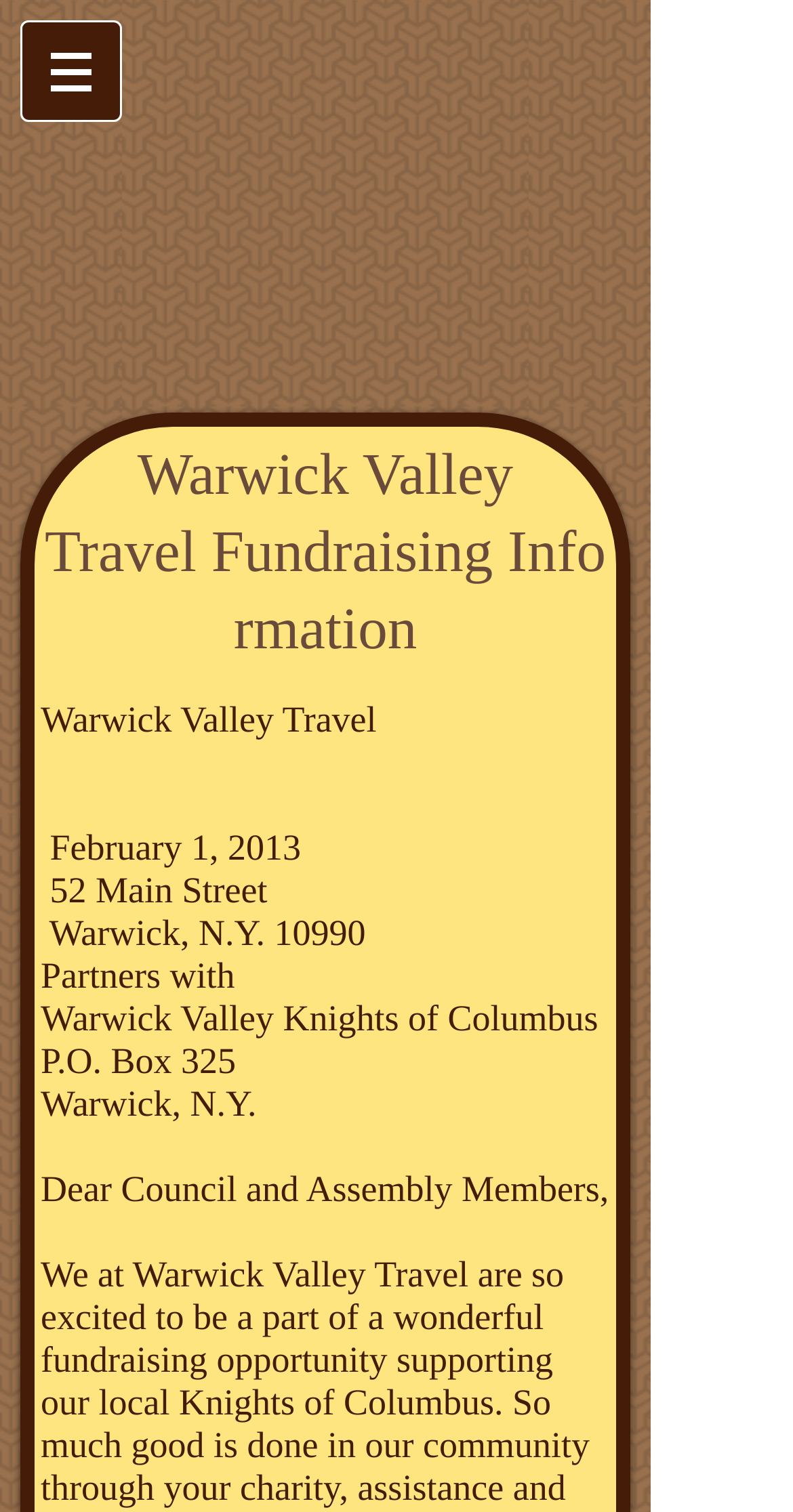Describe all significant elements and features of the webpage.

The webpage is about Warwick Valley Travel Agency, specifically focused on fundraising information. At the top left corner, there is a navigation menu labeled "Site" with a button that has a popup menu. The button is accompanied by a small image. 

Below the navigation menu, there is a prominent heading that reads "Warwick Valley Travel Fundraising Information". 

Following the heading, there is a block of text that appears to be a letter or an announcement, dated February 1, 2013. The text is divided into several paragraphs, with the first paragraph being quite long. The subsequent paragraphs are shorter and contain address information, including a street address, a post office box, and a city and state. 

The text is arranged in a single column, with each paragraph stacked vertically below the previous one. There are no images other than the small one accompanying the navigation button.